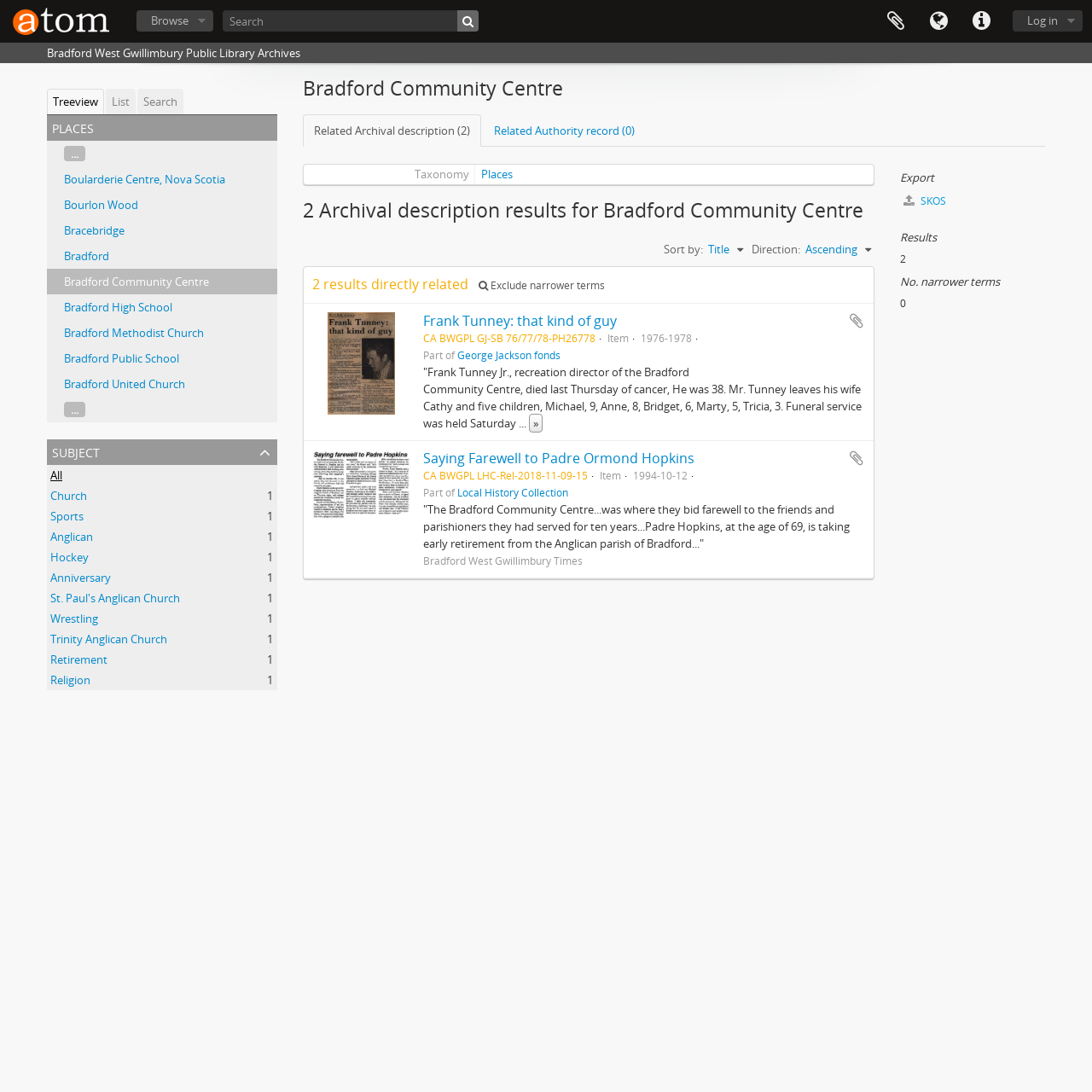Identify the bounding box for the UI element described as: "George Jackson fonds". Ensure the coordinates are four float numbers between 0 and 1, formatted as [left, top, right, bottom].

[0.418, 0.319, 0.513, 0.331]